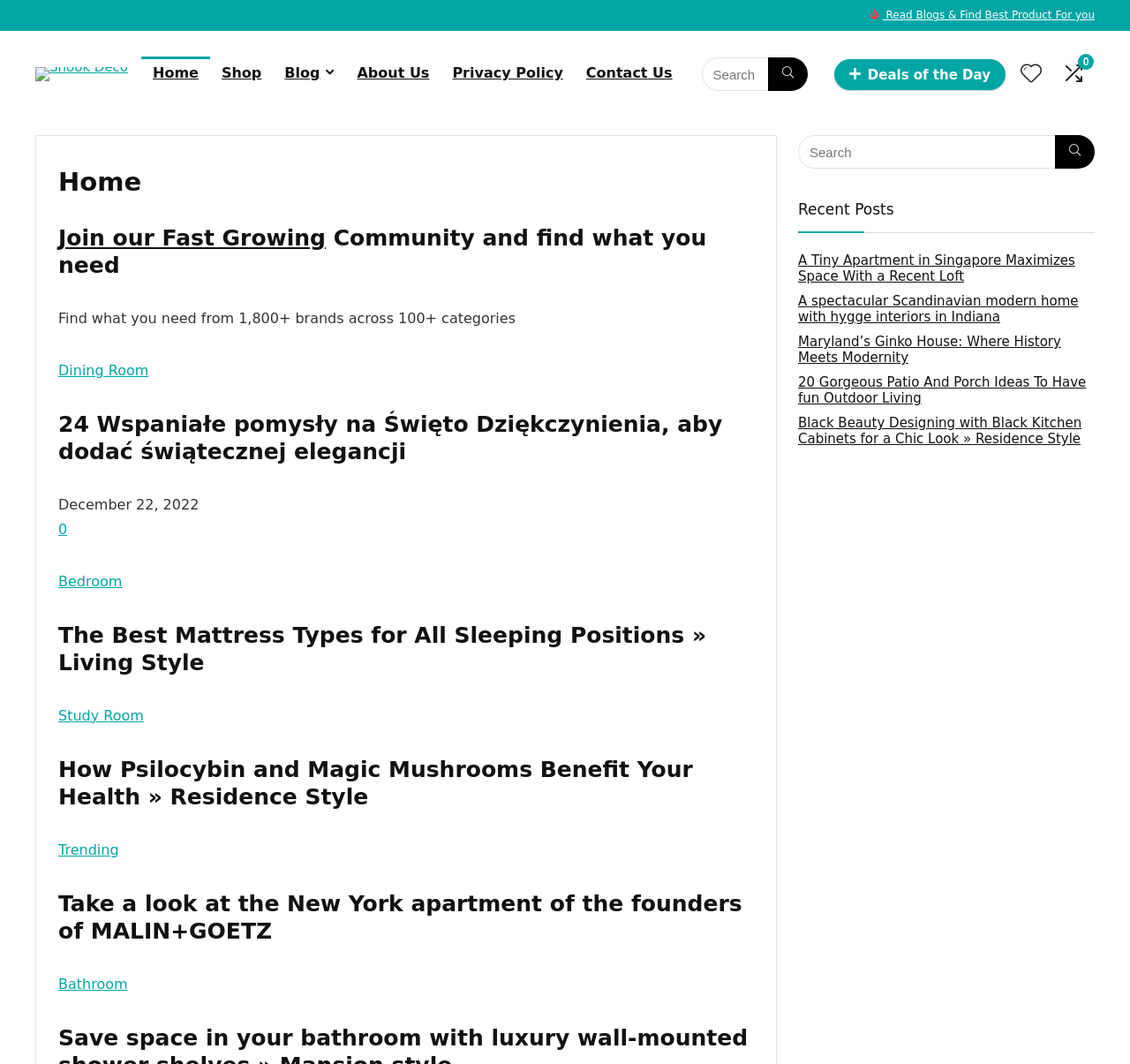Identify the bounding box coordinates of the region that needs to be clicked to carry out this instruction: "Explore trending topics". Provide these coordinates as four float numbers ranging from 0 to 1, i.e., [left, top, right, bottom].

[0.052, 0.791, 0.105, 0.807]